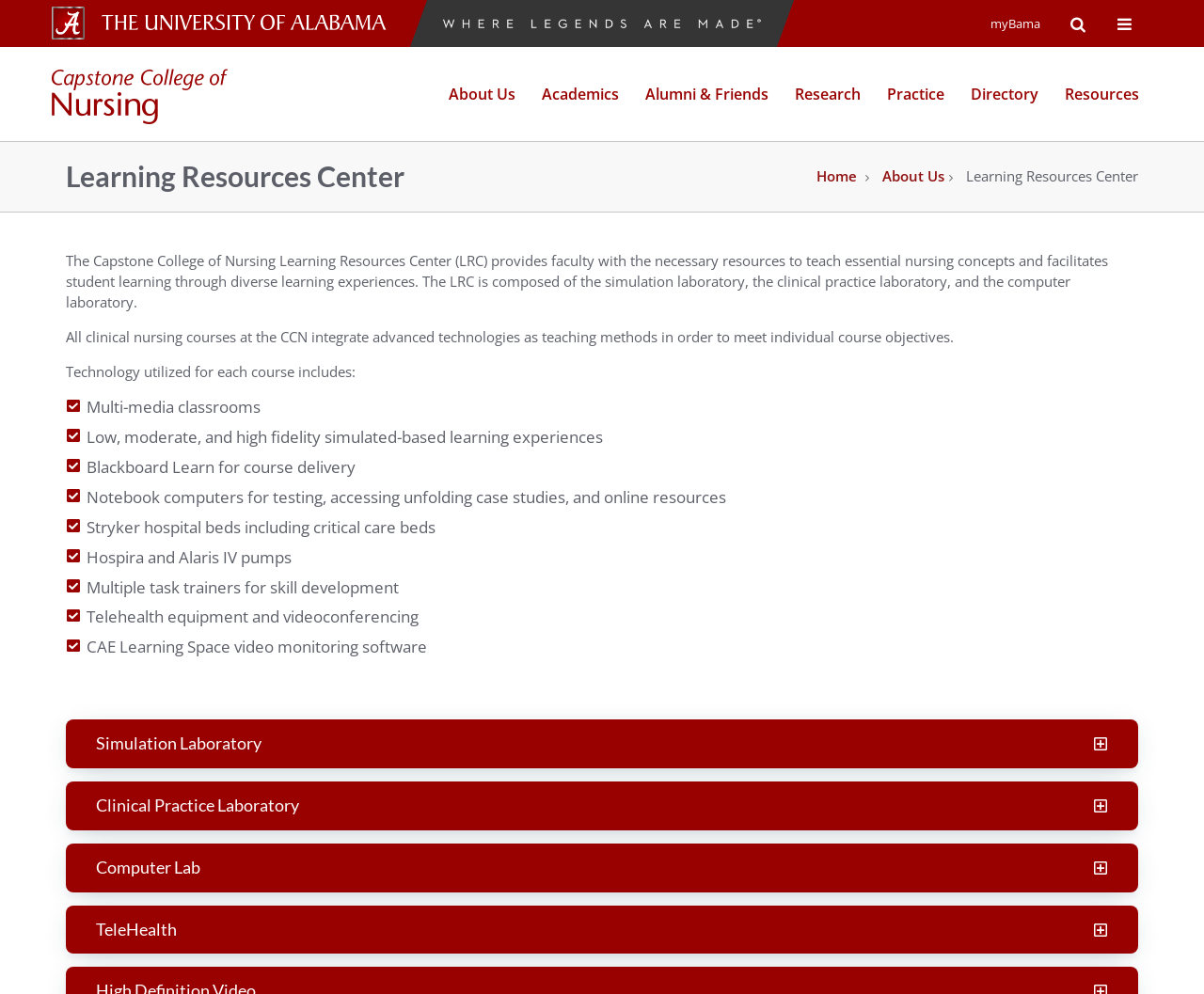Reply to the question with a single word or phrase:
What is the name of the college?

Capstone College of Nursing